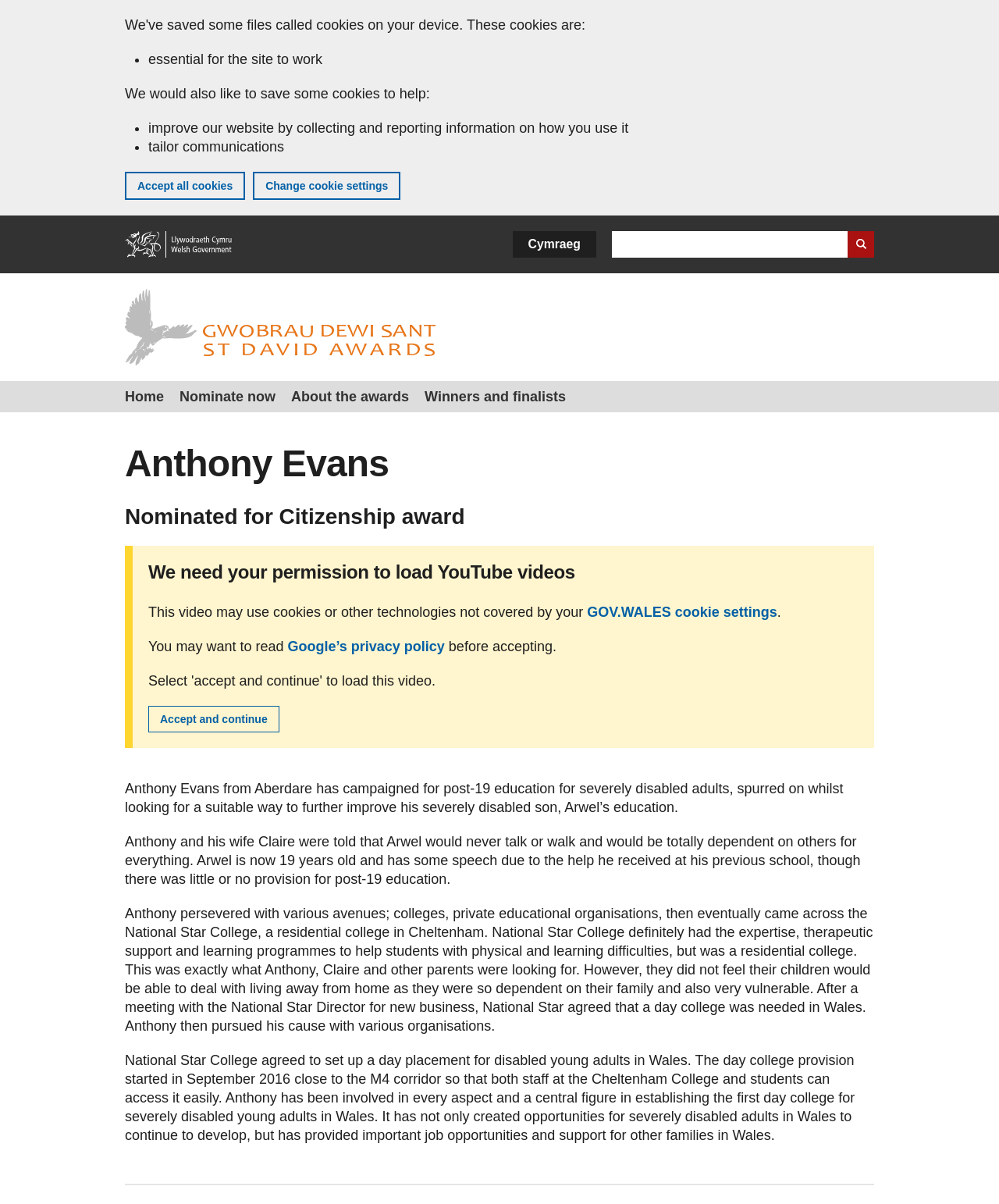Please specify the bounding box coordinates of the element that should be clicked to execute the given instruction: 'Search GOV.WALES'. Ensure the coordinates are four float numbers between 0 and 1, expressed as [left, top, right, bottom].

[0.612, 0.192, 0.875, 0.214]